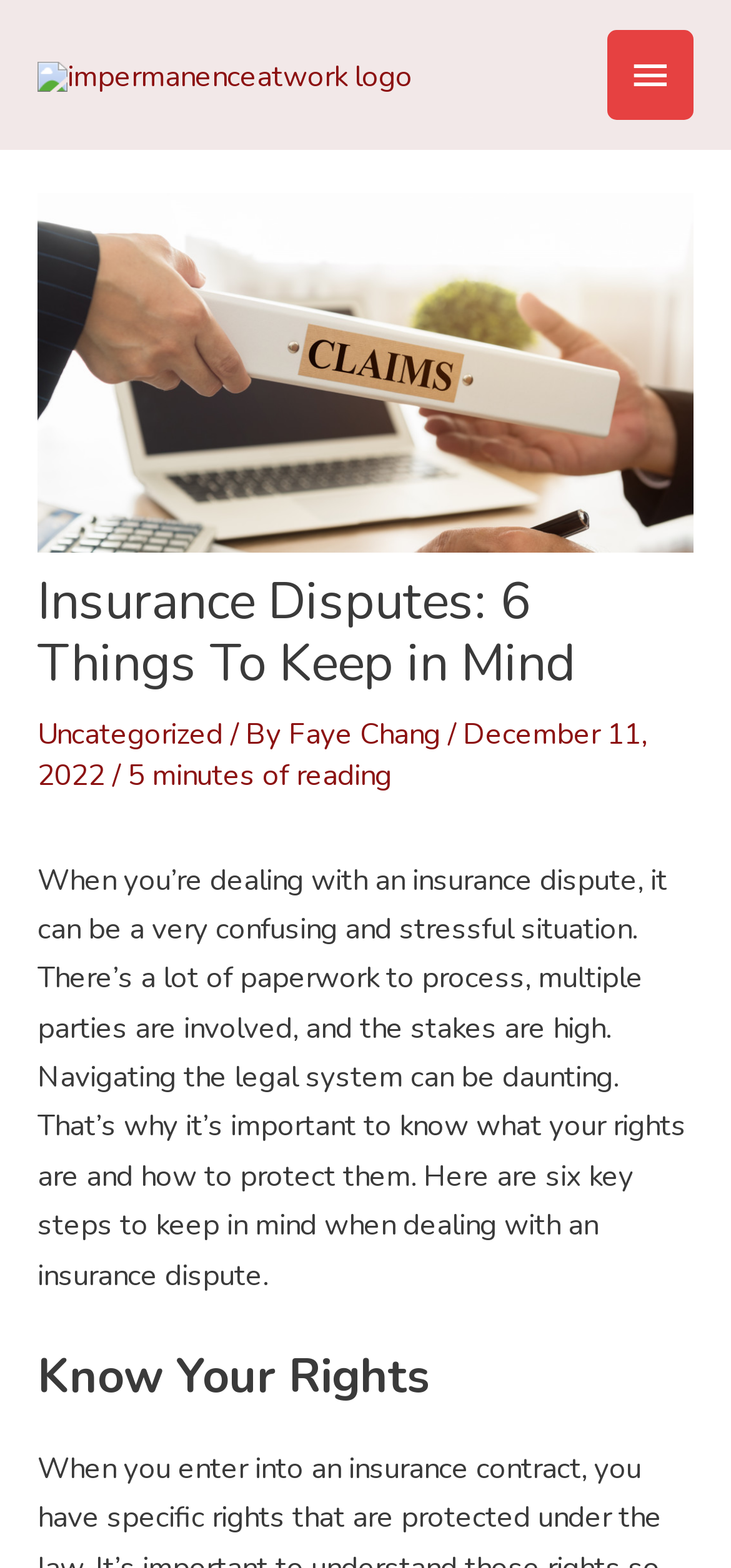What is the topic of the article?
Please provide a single word or phrase in response based on the screenshot.

Insurance Disputes